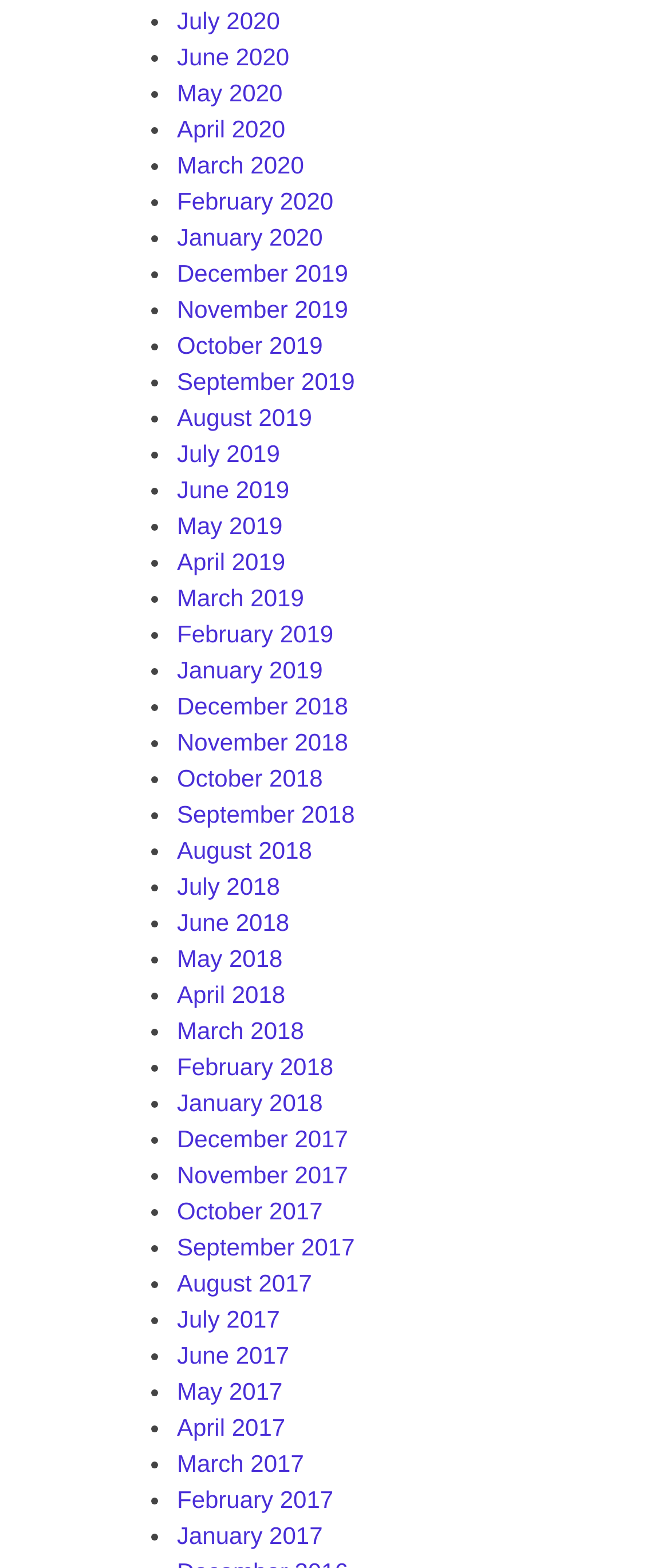Please reply to the following question using a single word or phrase: 
How many links are there on the webpage?

48